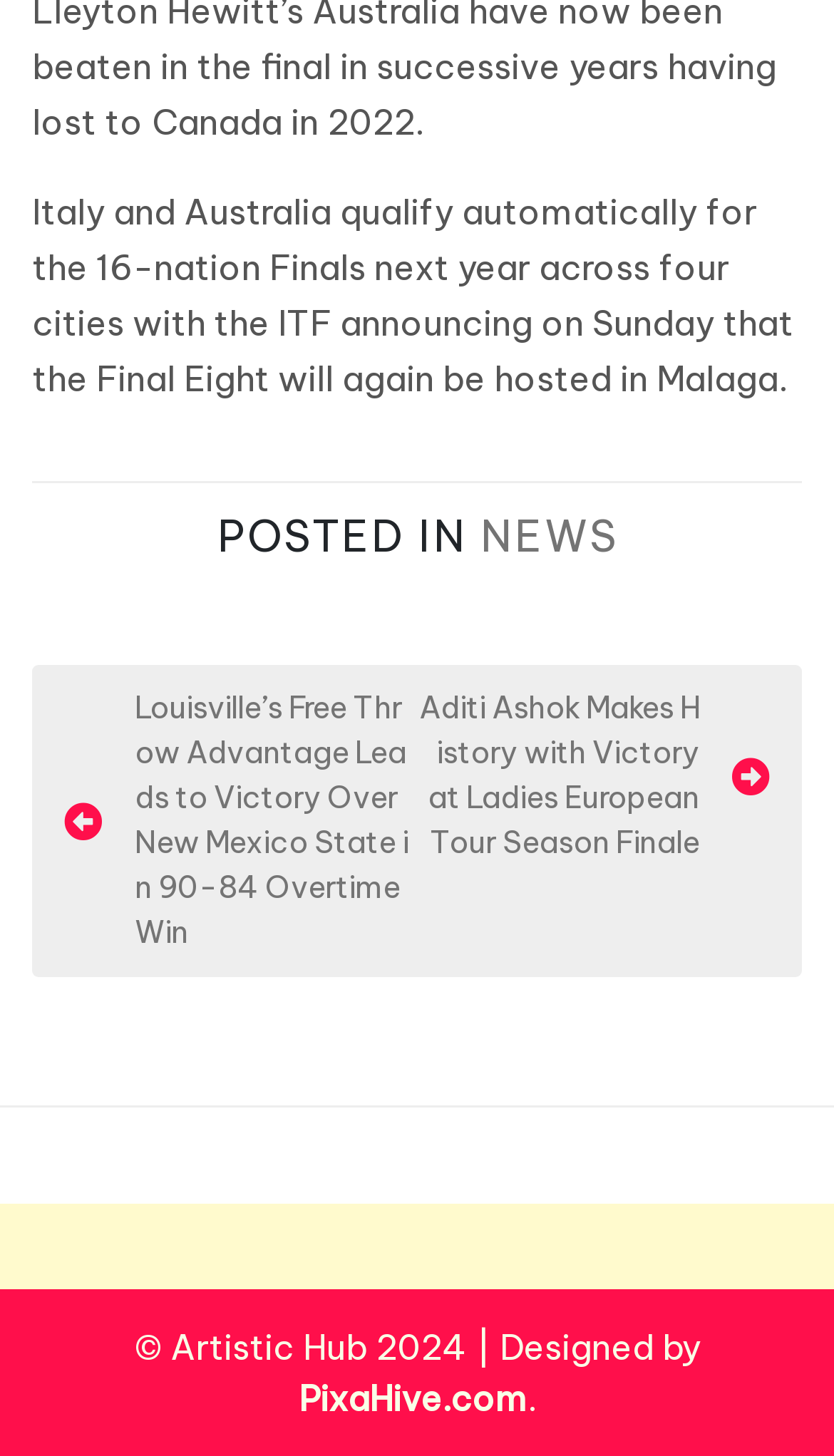What is the category of the post?
Provide an in-depth and detailed answer to the question.

The link element with the text 'NEWS' is located under the FooterAsNonLandmark element, suggesting that the category of the post is NEWS.